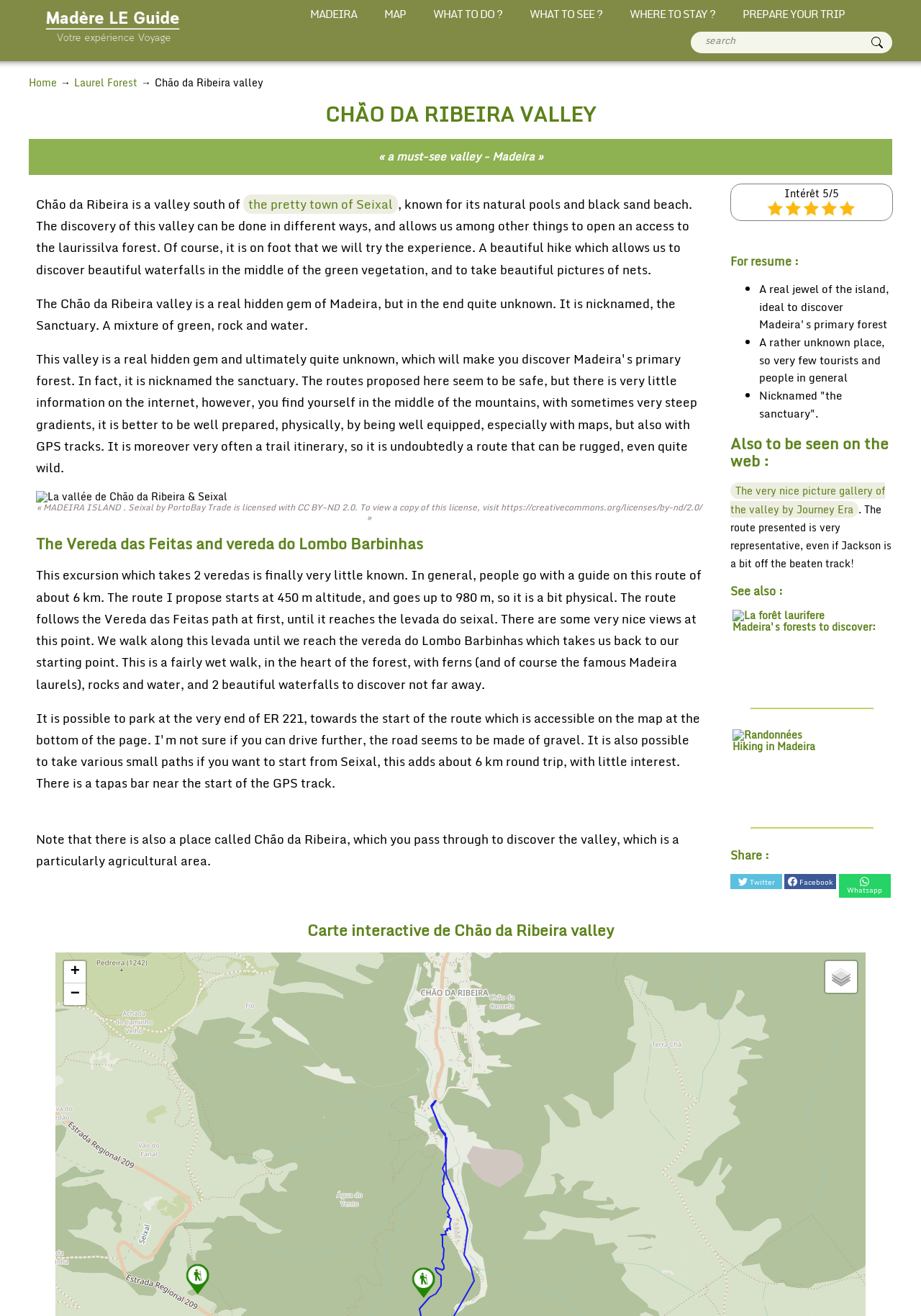Determine the bounding box coordinates of the region that needs to be clicked to achieve the task: "Go to Home".

None